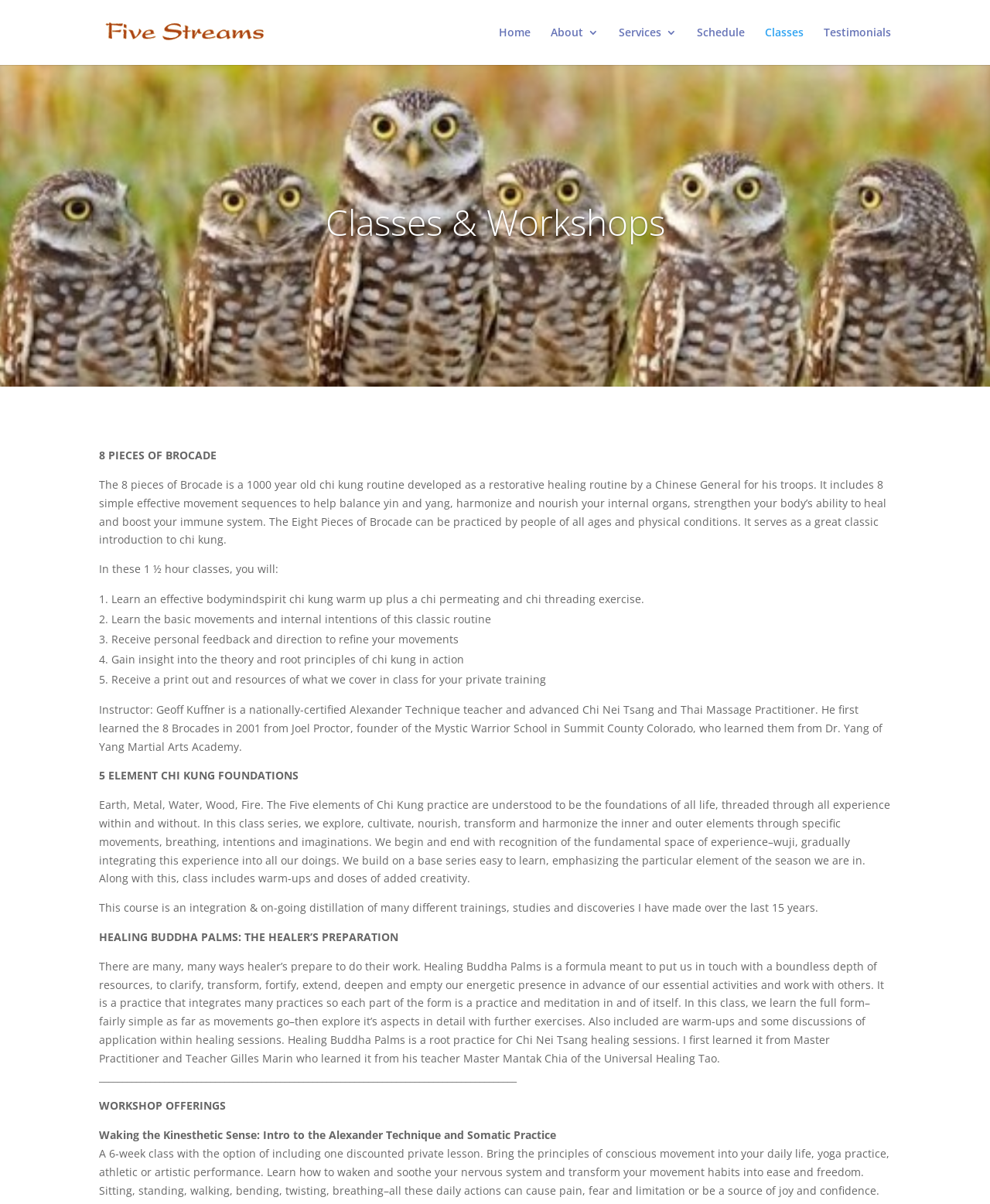Identify the bounding box coordinates of the section that should be clicked to achieve the task described: "Read about the 'Five Element Chi Kung Foundations' class".

[0.1, 0.638, 0.302, 0.65]